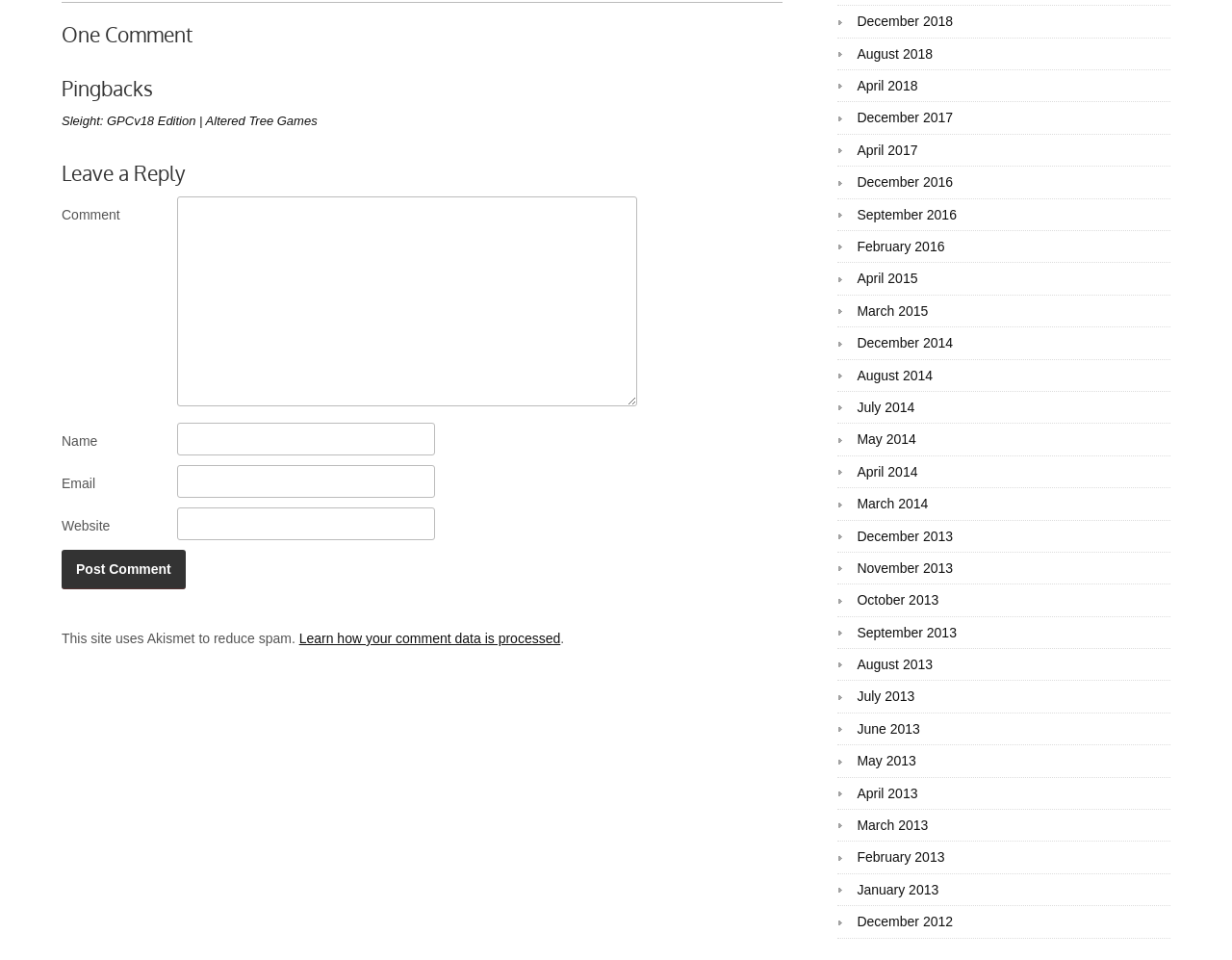Determine the bounding box for the UI element described here: "parent_node: Website name="url"".

[0.144, 0.528, 0.353, 0.562]